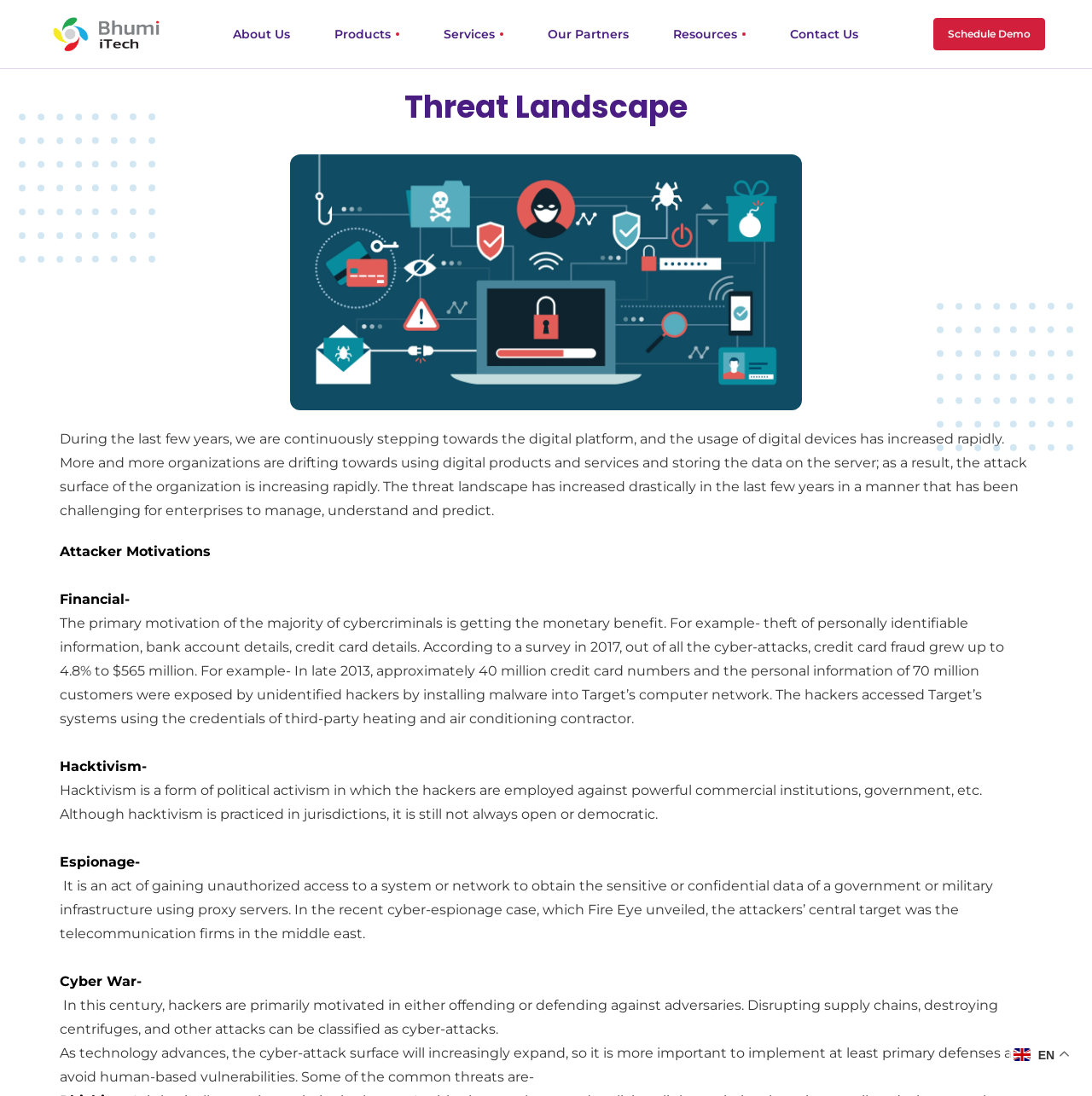Please provide a detailed answer to the question below by examining the image:
What is the company name?

The company name can be found in the top-left corner of the webpage, where it is written as 'BhumiiTech PVT LTD | Cyber Security Solutions'.